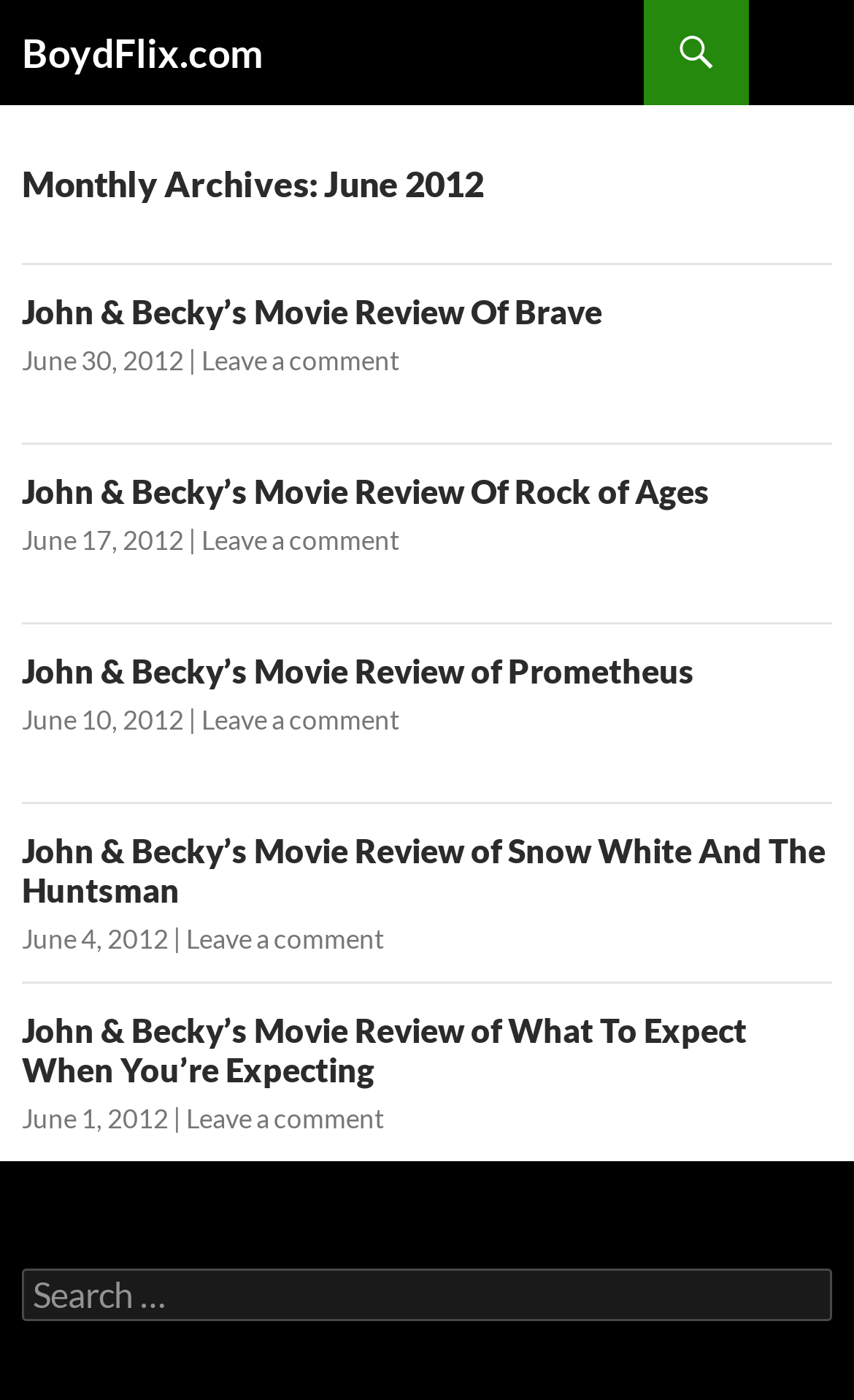Please determine the bounding box coordinates of the element to click on in order to accomplish the following task: "View the post from June 1, 2012". Ensure the coordinates are four float numbers ranging from 0 to 1, i.e., [left, top, right, bottom].

[0.026, 0.787, 0.197, 0.811]